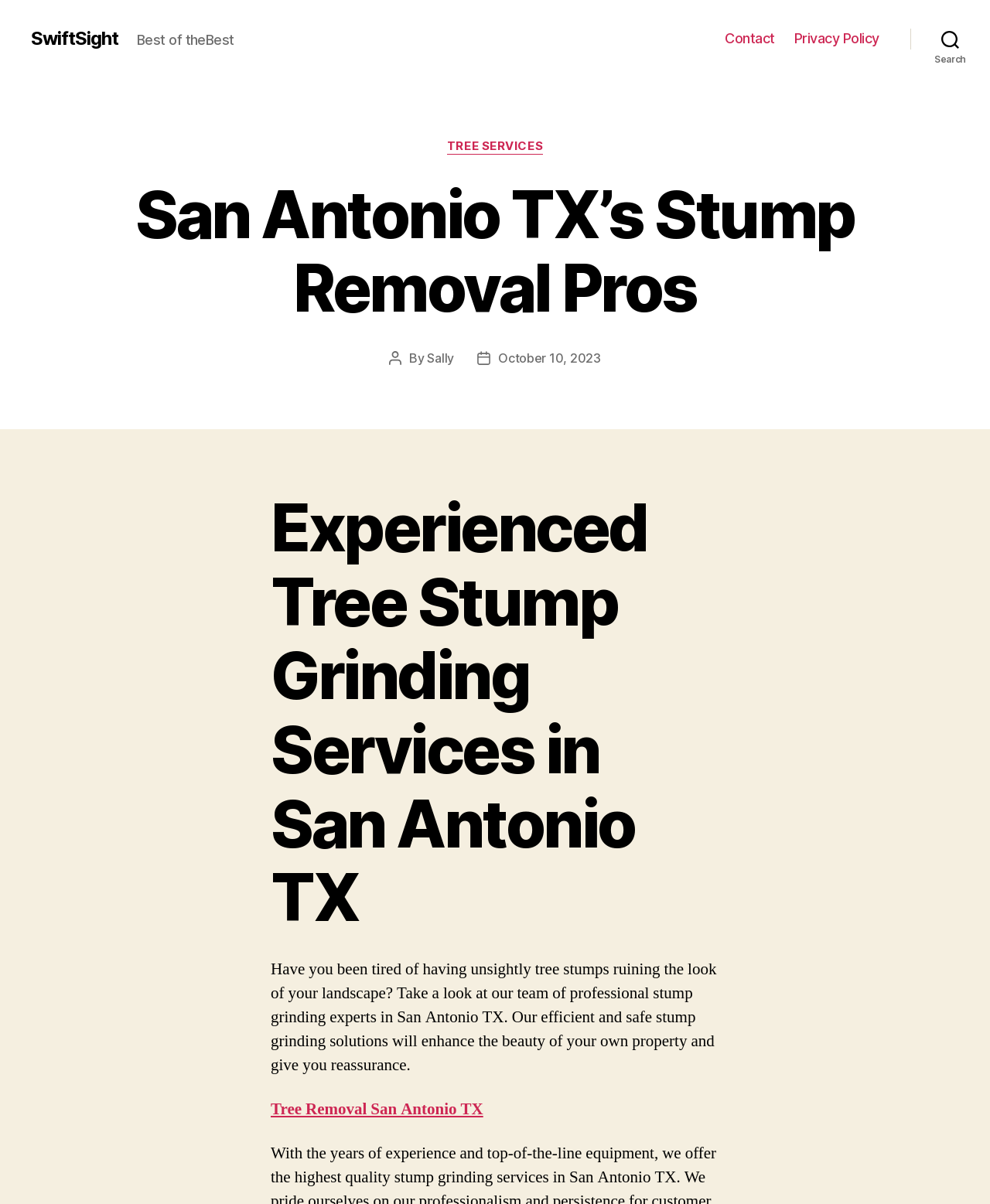Provide an in-depth caption for the webpage.

The webpage is about SwiftSight, a company providing stump removal services in San Antonio, TX. At the top left, there is a link to the company's name, "SwiftSight". Next to it, there is a text "Best of the Best". On the top right, there is a horizontal navigation menu with two links: "Contact" and "Privacy Policy". 

A search button is located at the top right corner. When expanded, it displays a header section with a list of categories. The main heading "San Antonio TX’s Stump Removal Pros" is located below the navigation menu. 

The webpage features an article with a heading "Experienced Tree Stump Grinding Services in San Antonio TX". The article starts with a paragraph describing the benefits of stump grinding services, followed by a link to "Tree Removal San Antonio TX" at the bottom. The author of the article, "Sally", and the post date, "October 10, 2023", are mentioned above the article.